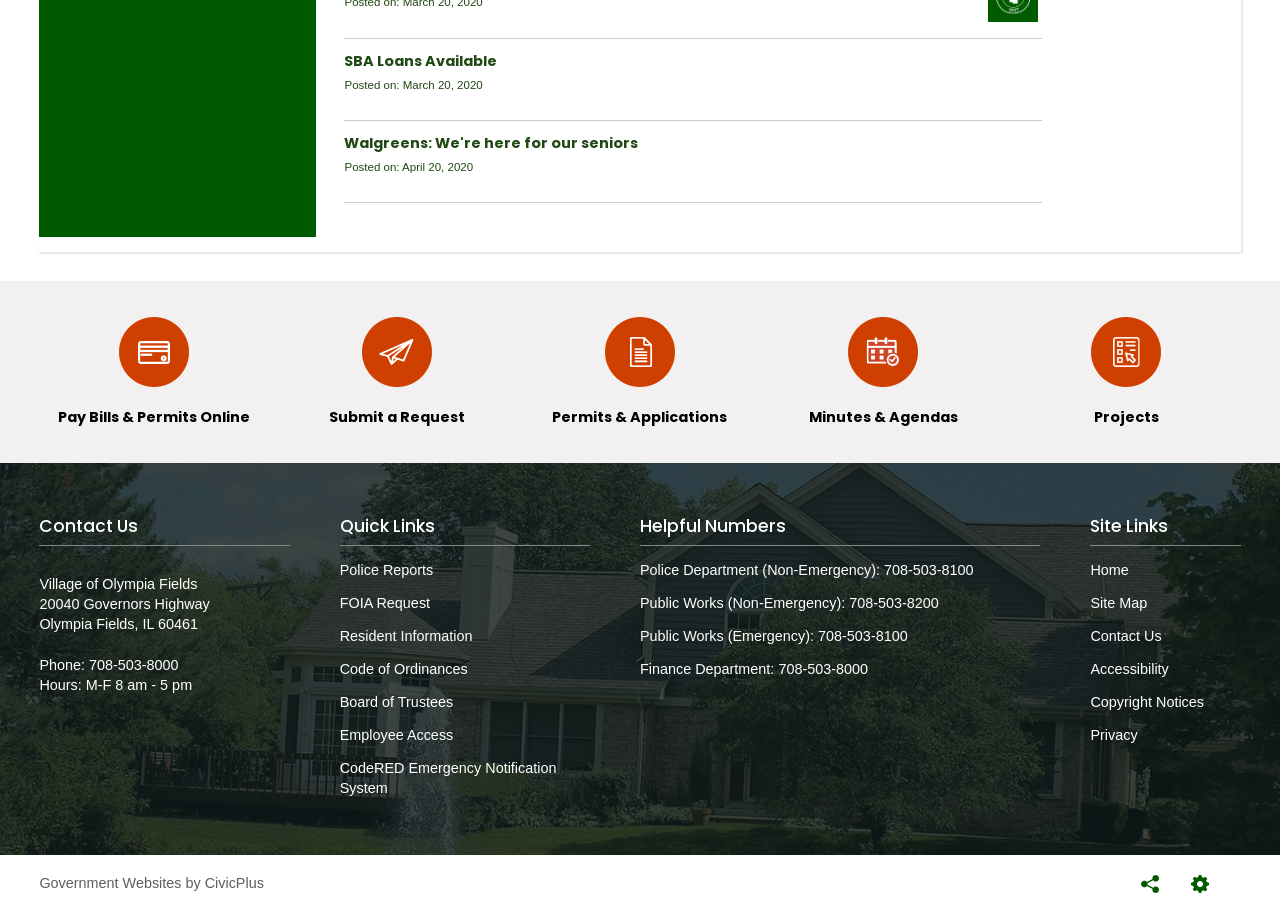Locate the bounding box of the UI element based on this description: "CodeRED Emergency Notification System". Provide four float numbers between 0 and 1 as [left, top, right, bottom].

[0.265, 0.835, 0.435, 0.874]